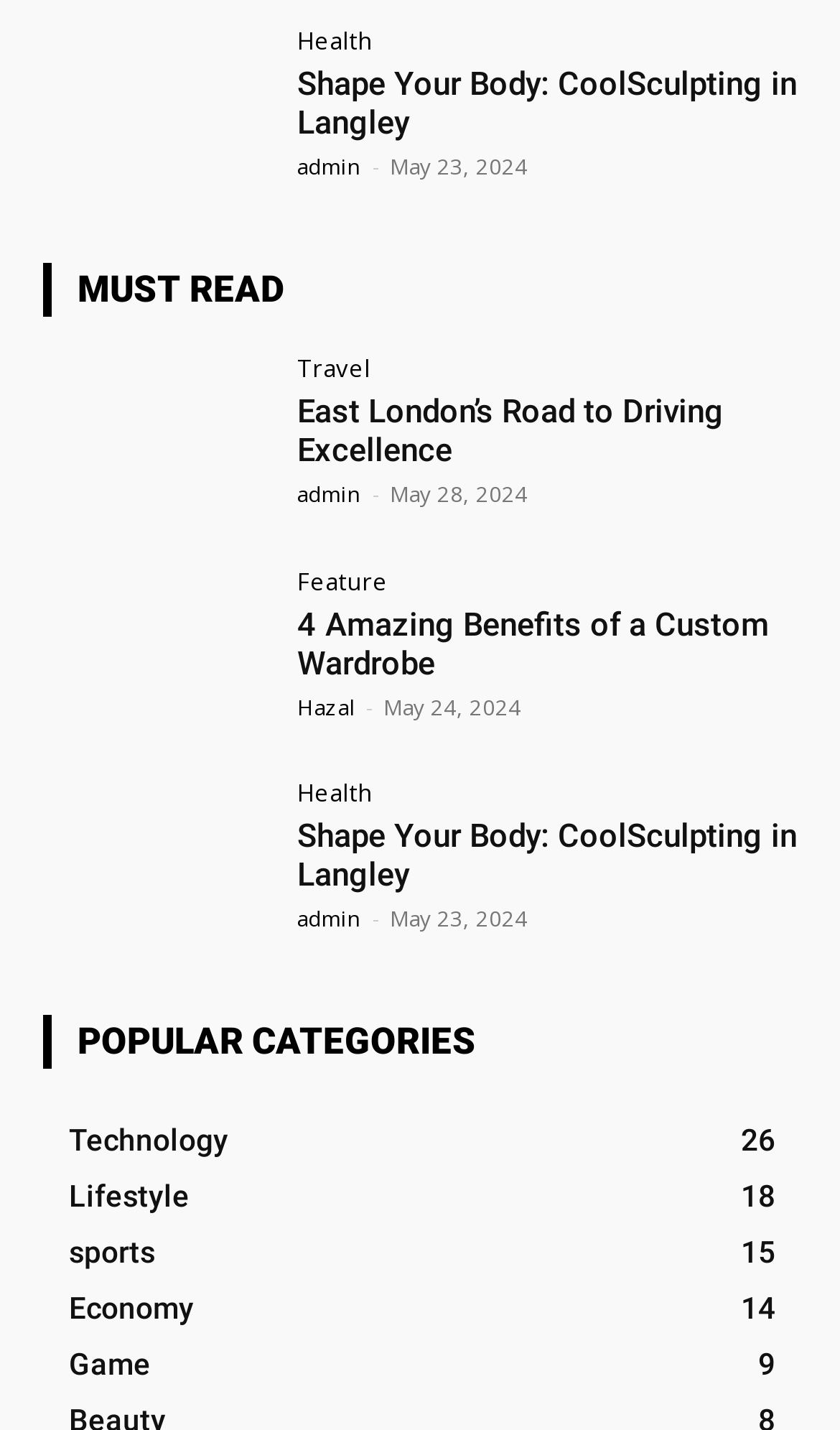Determine the bounding box coordinates of the target area to click to execute the following instruction: "Check the 'May 23, 2024' post."

[0.464, 0.106, 0.628, 0.127]